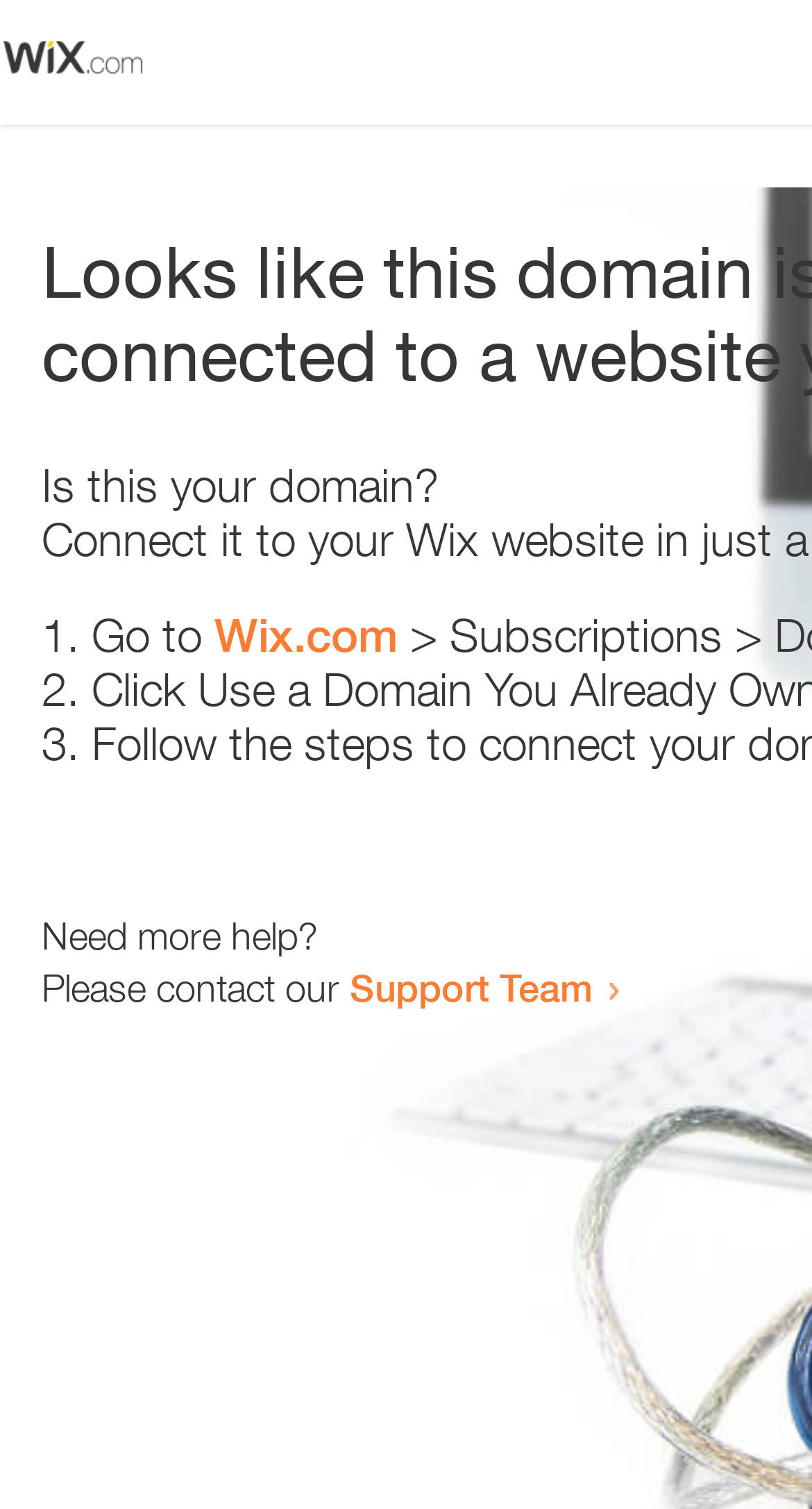Determine the bounding box coordinates of the UI element that matches the following description: "Support Team". The coordinates should be four float numbers between 0 and 1 in the format [left, top, right, bottom].

[0.431, 0.639, 0.731, 0.669]